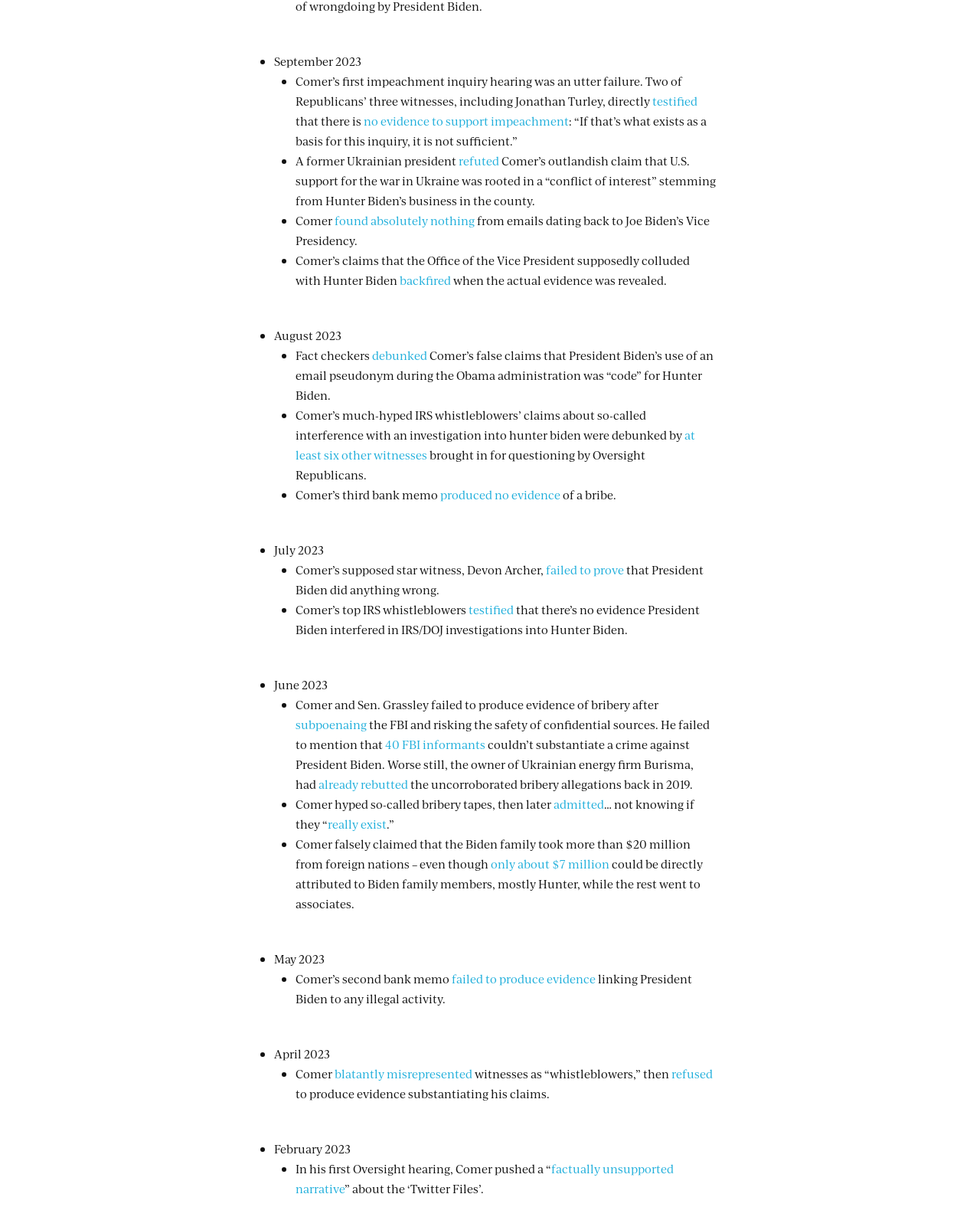Determine the bounding box coordinates for the clickable element required to fulfill the instruction: "click 'testified'". Provide the coordinates as four float numbers between 0 and 1, i.e., [left, top, right, bottom].

[0.666, 0.075, 0.712, 0.089]